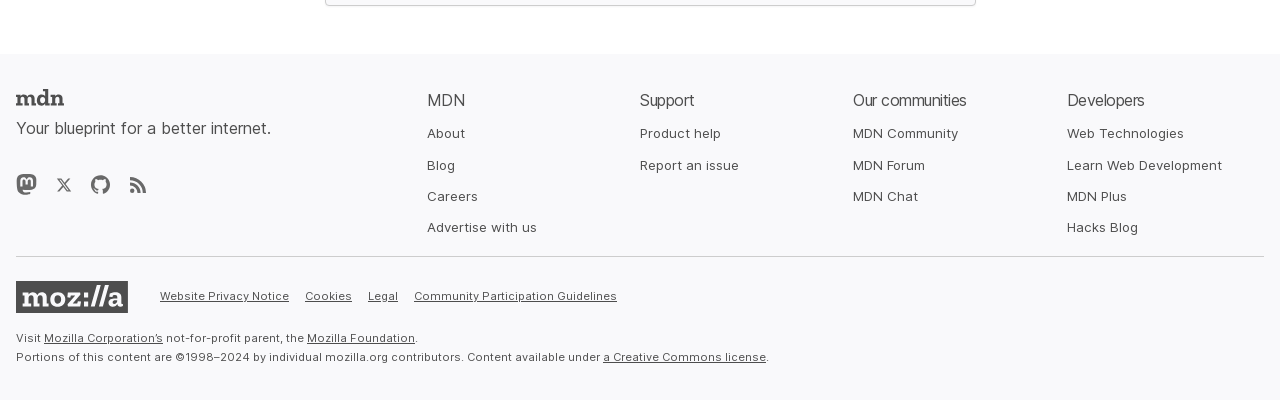From the webpage screenshot, predict the bounding box coordinates (top-left x, top-left y, bottom-right x, bottom-right y) for the UI element described here: a Creative Commons license

[0.471, 0.875, 0.598, 0.91]